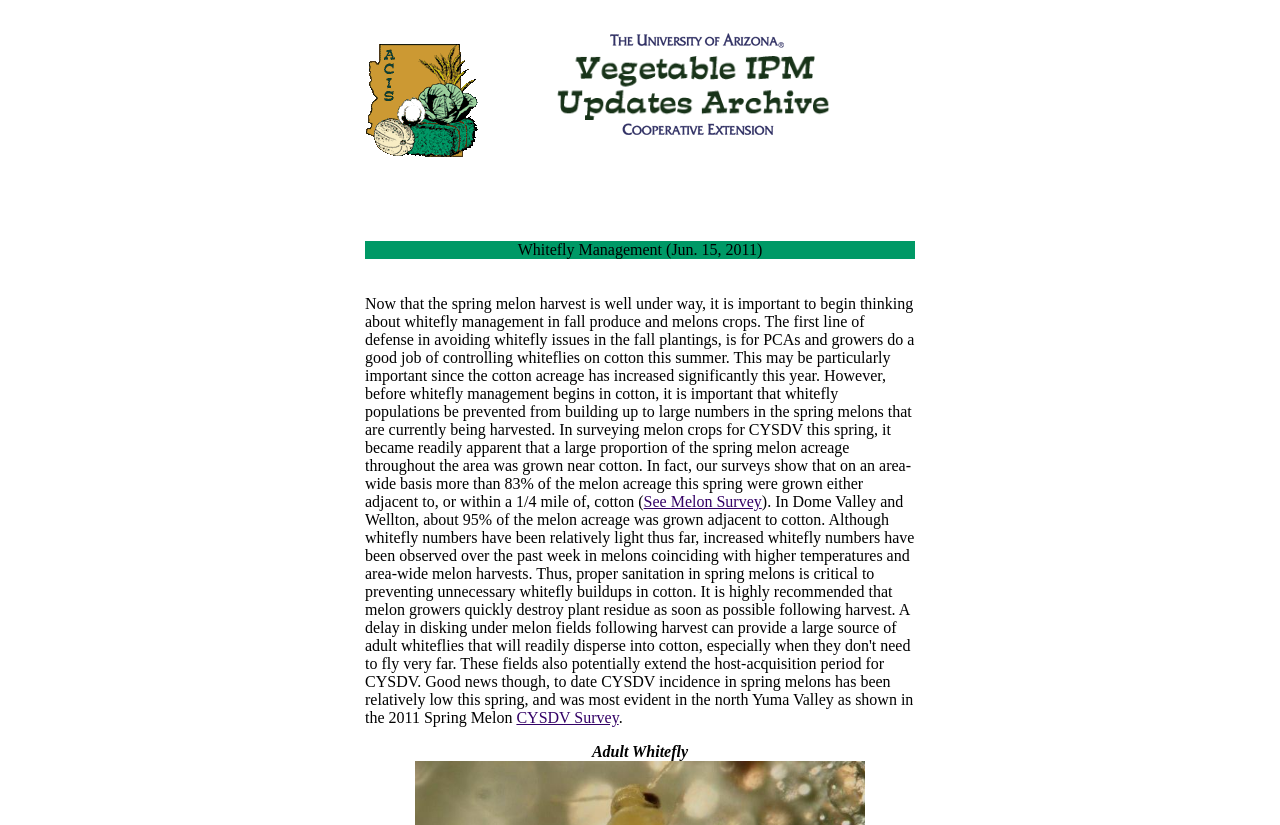Provide the bounding box coordinates of the UI element that matches the description: "CYSDV Survey".

[0.403, 0.86, 0.483, 0.88]